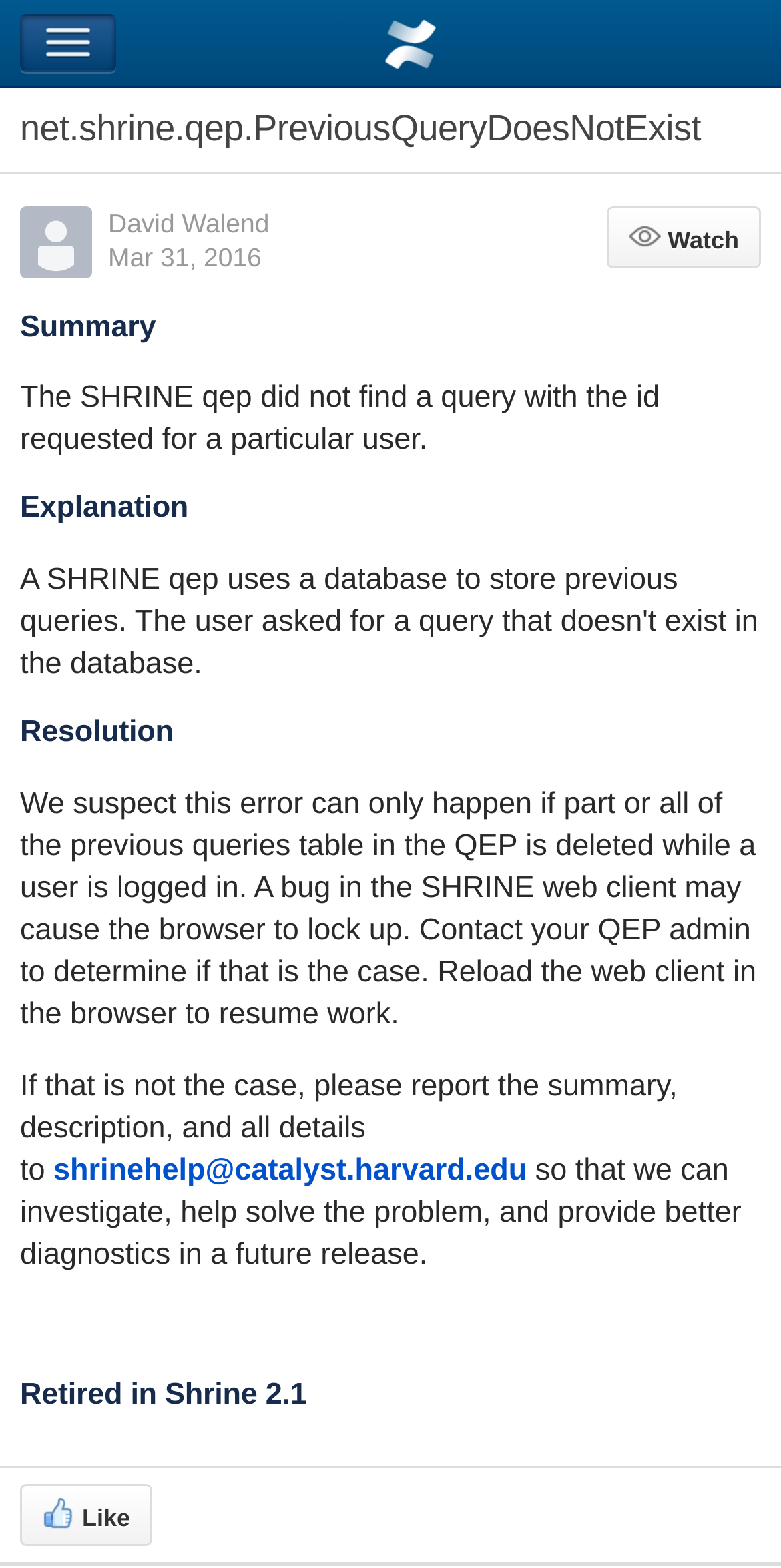Please answer the following question using a single word or phrase: What is the suspected cause of this error?

Deletion of previous queries table